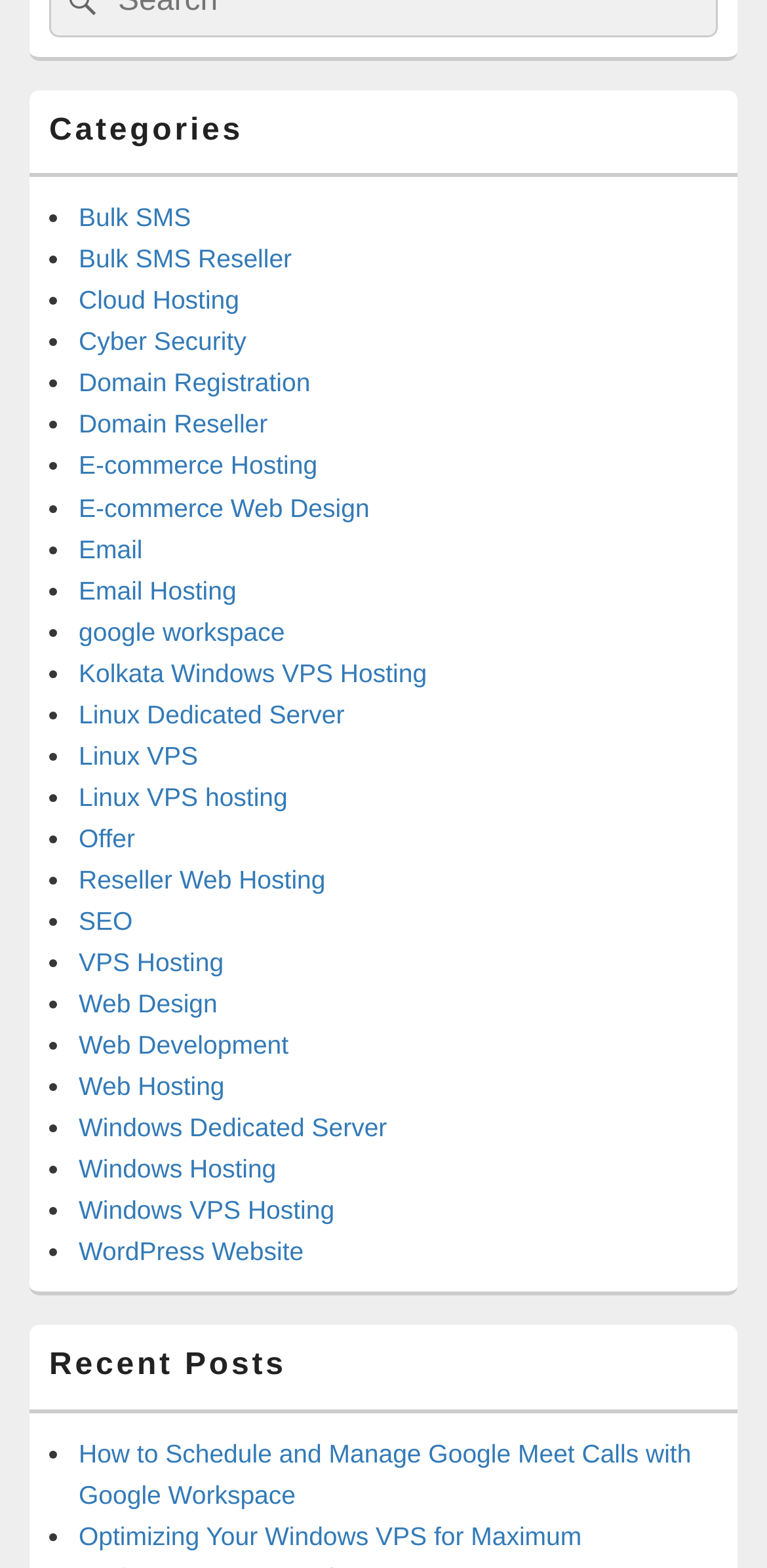Identify the bounding box coordinates for the element that needs to be clicked to fulfill this instruction: "Add a comment". Provide the coordinates in the format of four float numbers between 0 and 1: [left, top, right, bottom].

None